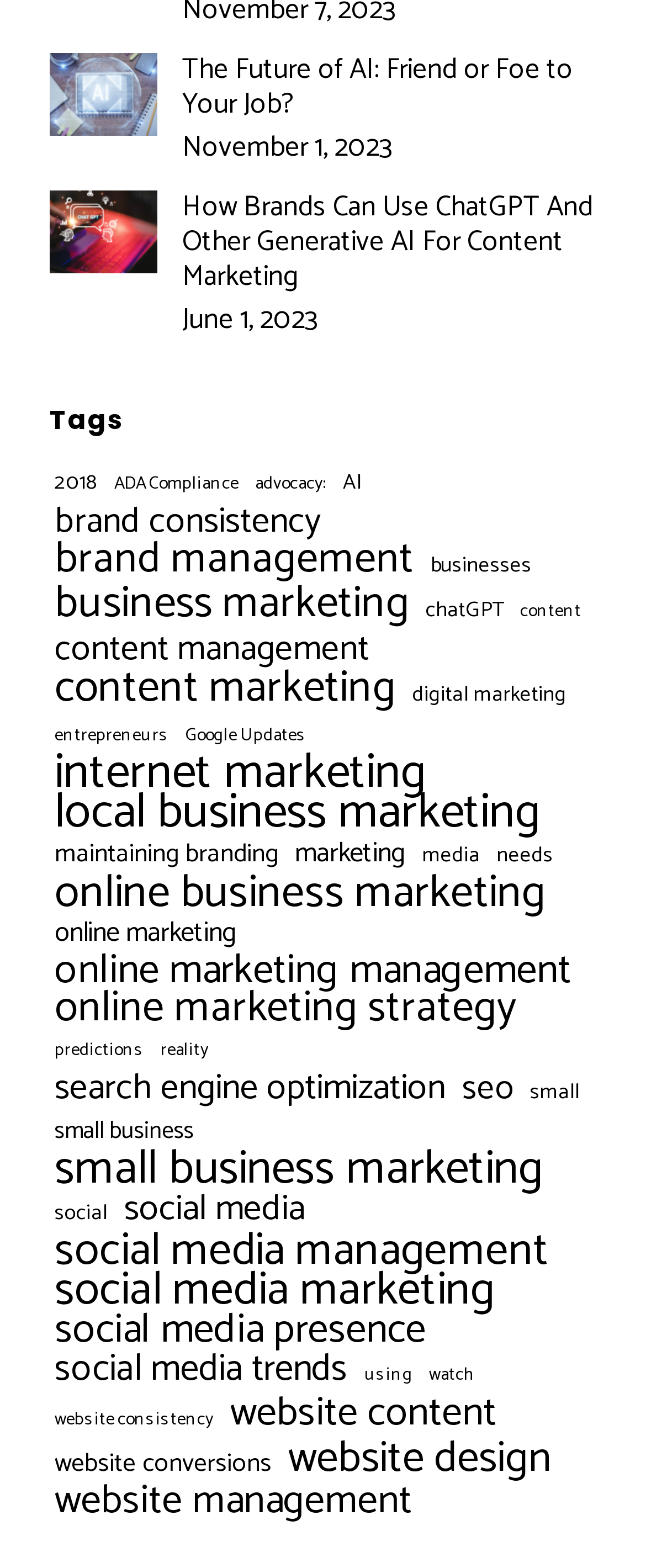How many items are related to 'brand management'?
Refer to the image and respond with a one-word or short-phrase answer.

34